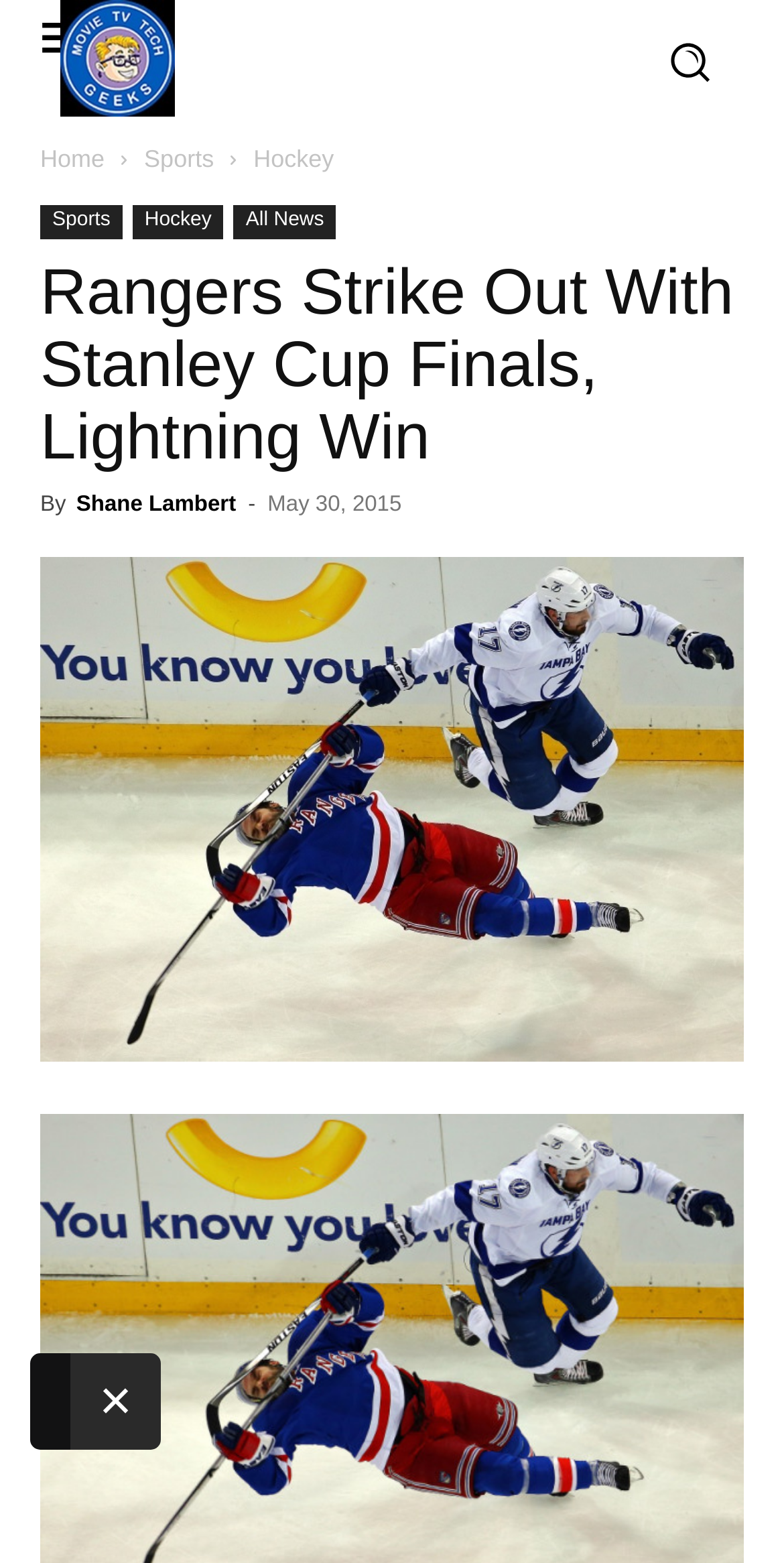Create a detailed description of the webpage's content and layout.

The webpage is about the New York Rangers' defeat in the Stanley Cup Finals against the Tampa Bay Lightning. At the top left of the page, there is a small image, and next to it, a logo of "Movie TV Tech Geeks News" with a link to the website. Below the logo, there are three links: "Home", "Sports", and "Hockey", which are aligned horizontally.

On the top right of the page, there is another small image. Below the top navigation links, there is a header section that spans the entire width of the page. The header contains the title "Rangers Strike Out With Stanley Cup Finals, Lightning Win" in a large font, followed by the author's name "Shane Lambert" and the date "May 30, 2015".

Below the header, there is a large image that takes up most of the page's width, depicting the Rangers' defeat in the Stanley Cup Finals. At the very bottom of the page, there is a "Close ×" button.

There are also some secondary links on the page, including "Sports", "Hockey", and "All News", which are aligned horizontally below the "Hockey" link.